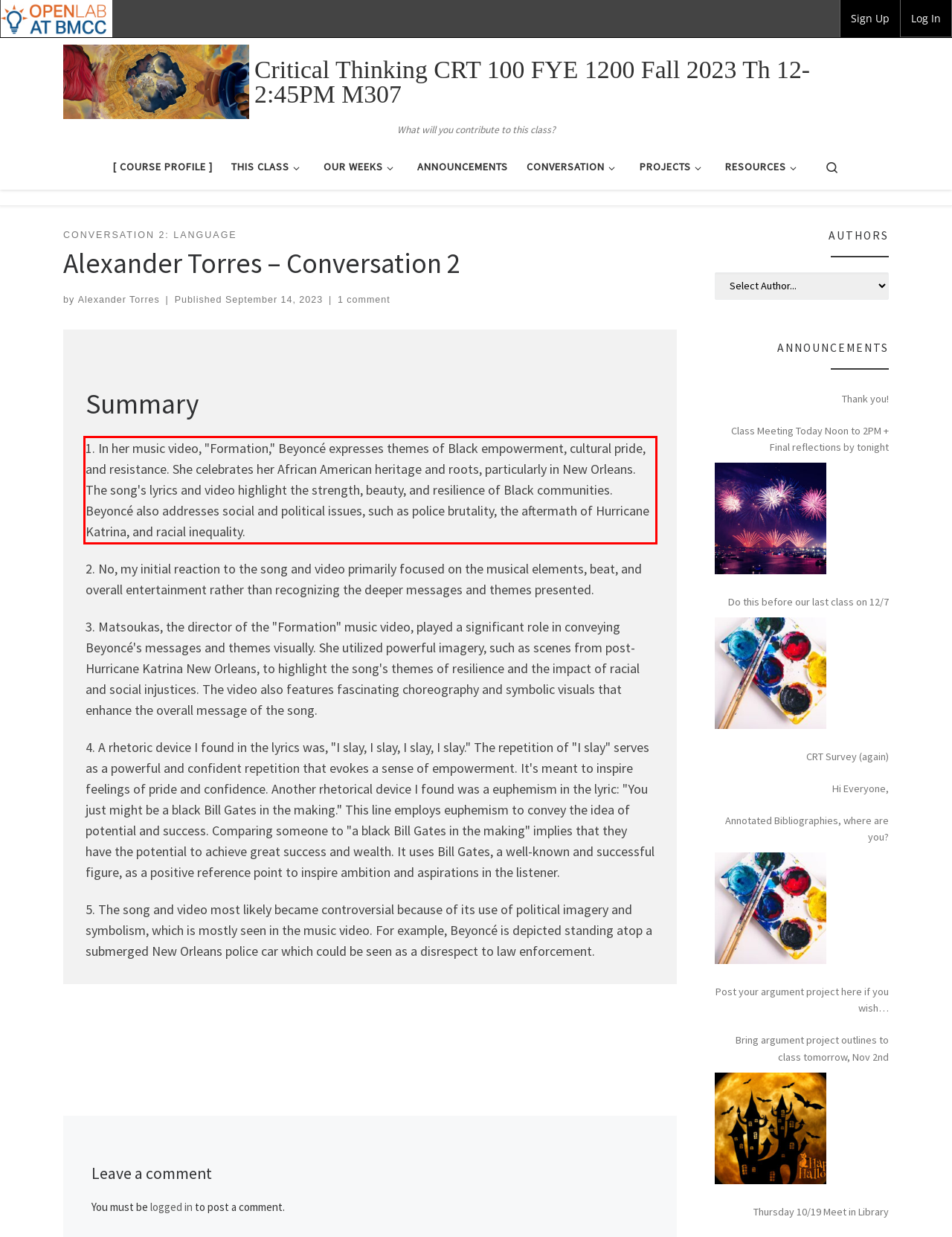Given a screenshot of a webpage with a red bounding box, please identify and retrieve the text inside the red rectangle.

1. In her music video, "Formation," Beyoncé expresses themes of Black empowerment, cultural pride, and resistance. She celebrates her African American heritage and roots, particularly in New Orleans. The song's lyrics and video highlight the strength, beauty, and resilience of Black communities. Beyoncé also addresses social and political issues, such as police brutality, the aftermath of Hurricane Katrina, and racial inequality.